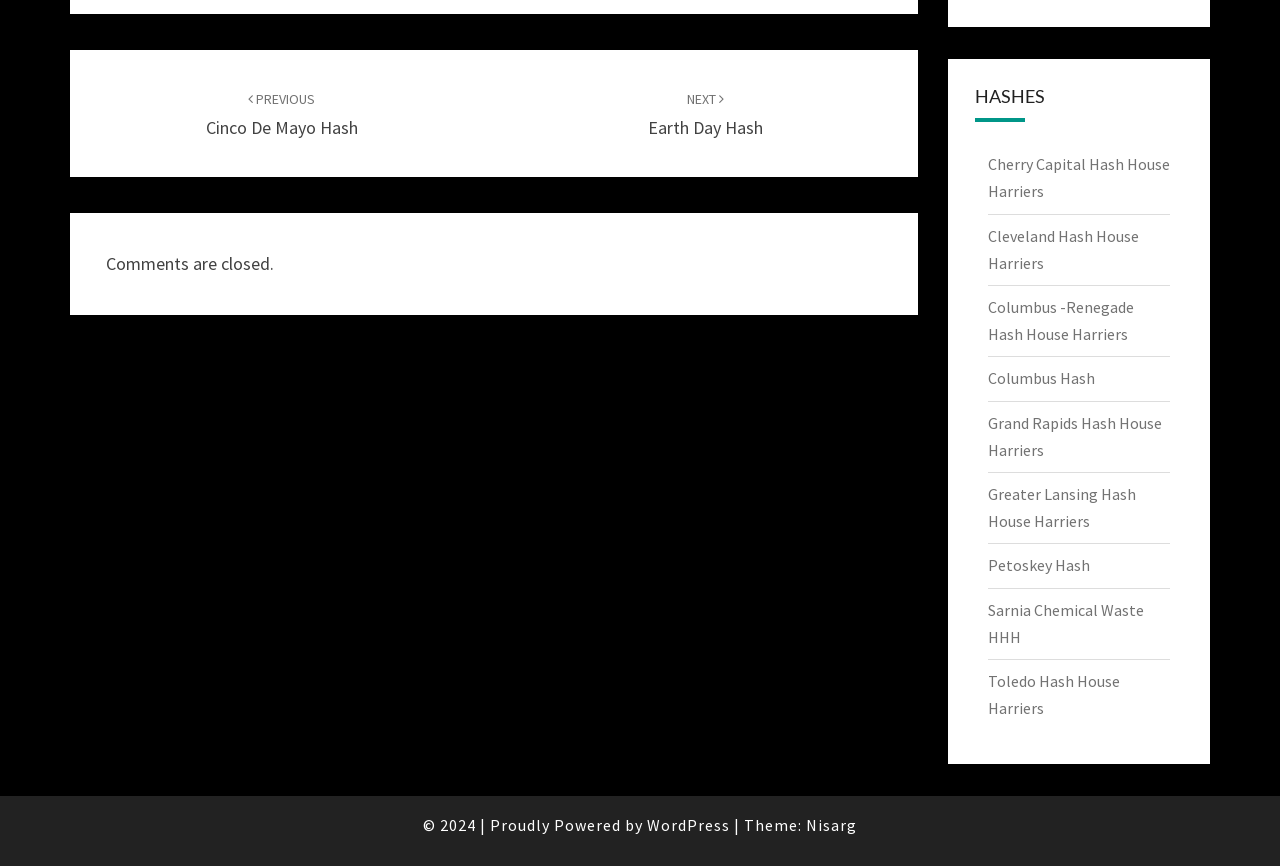Please pinpoint the bounding box coordinates for the region I should click to adhere to this instruction: "go to previous post".

[0.161, 0.099, 0.28, 0.161]